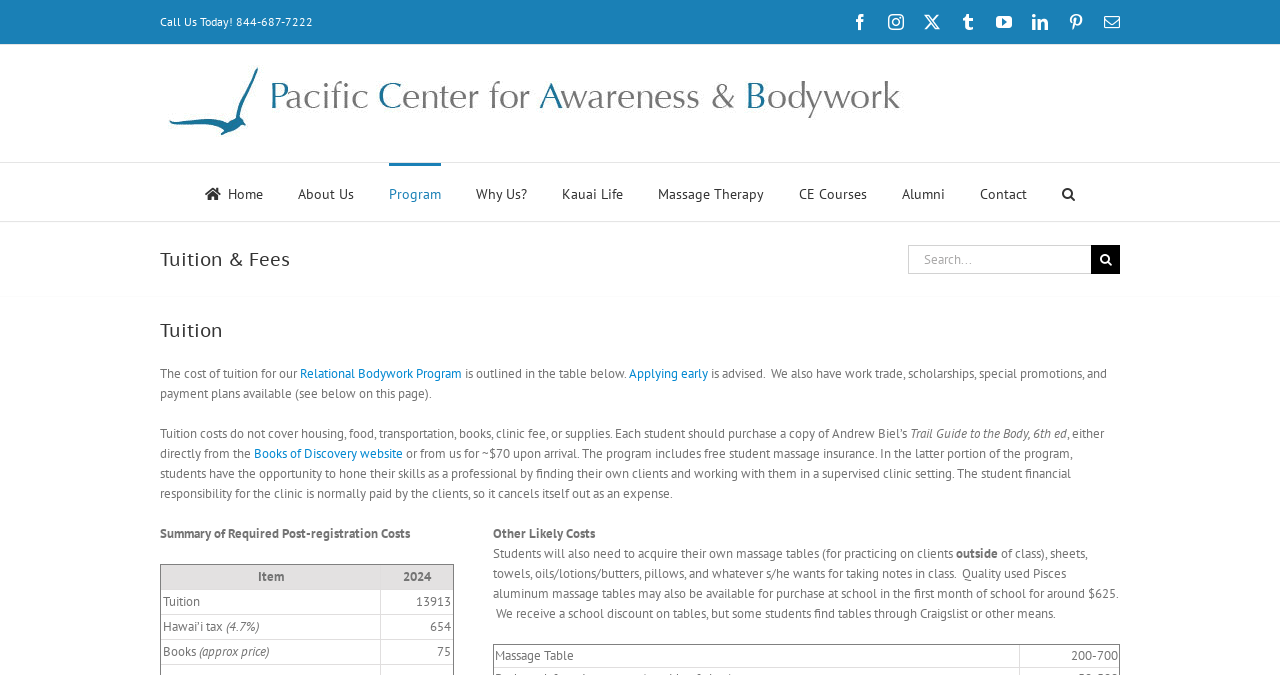Locate the bounding box coordinates of the region to be clicked to comply with the following instruction: "Click on the Search button". The coordinates must be four float numbers between 0 and 1, in the form [left, top, right, bottom].

[0.852, 0.363, 0.875, 0.406]